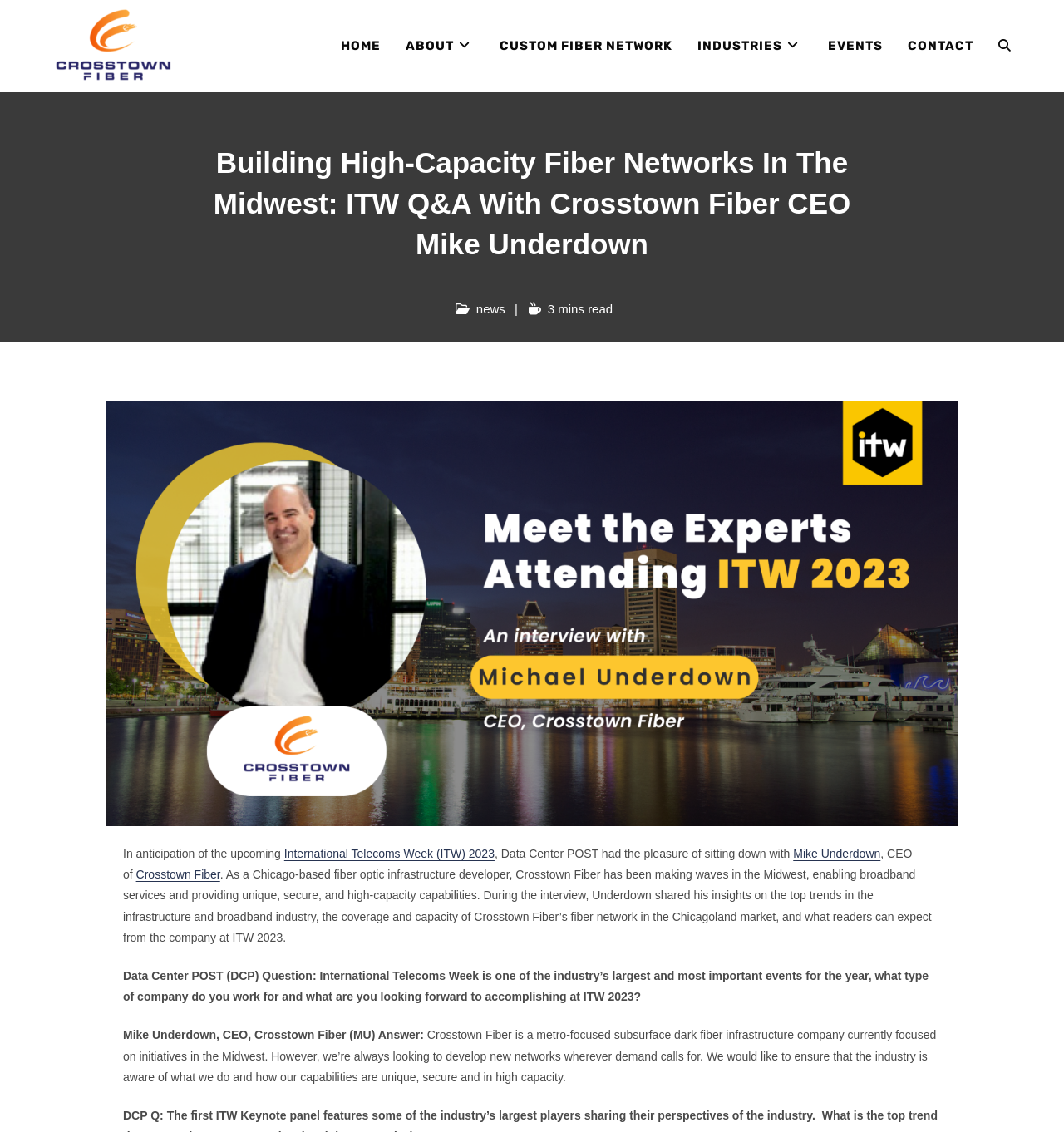Please find the bounding box coordinates of the section that needs to be clicked to achieve this instruction: "Search the website".

[0.927, 0.007, 0.962, 0.073]